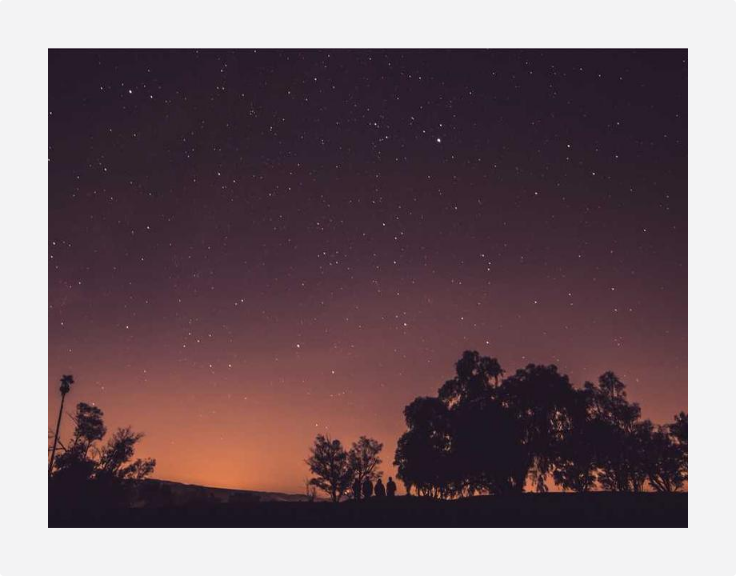Based on the visual content of the image, answer the question thoroughly: What is scattered across the sky?

The scattered stars twinkle brightly, inviting a sense of wonder and reflection on the vastness of the universe, adding to the serene and peaceful atmosphere of the image.